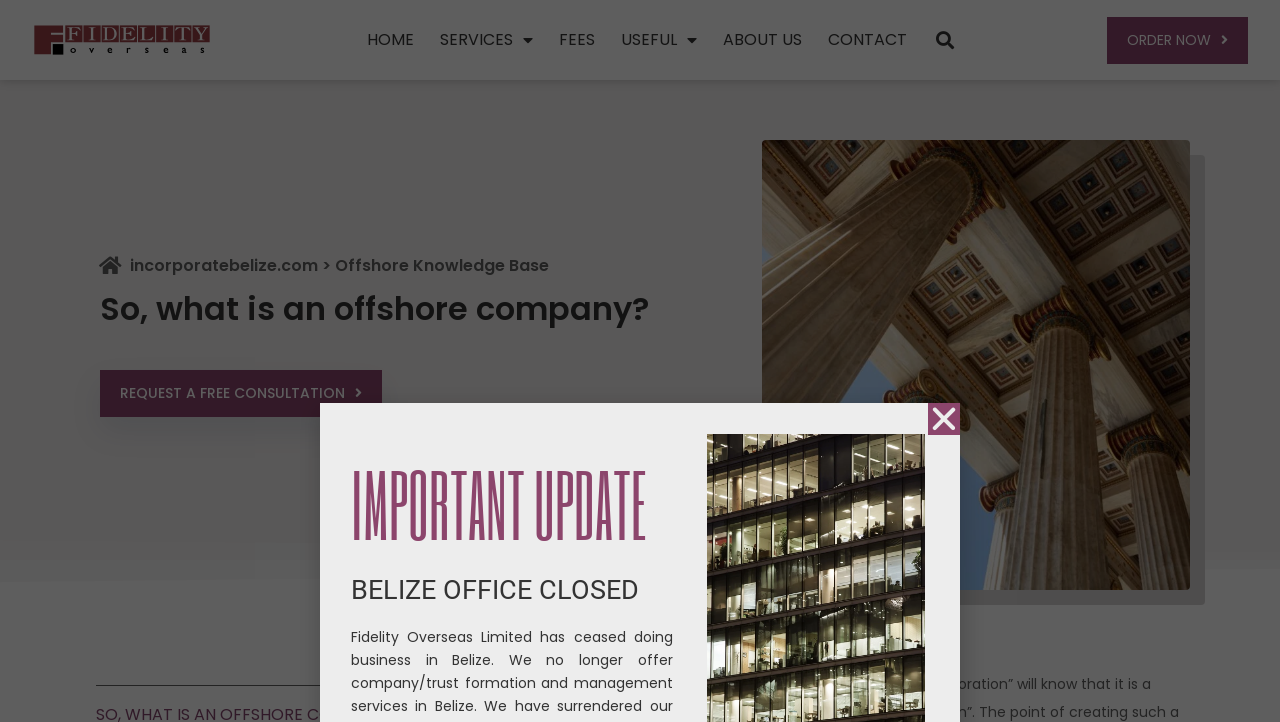Determine the bounding box coordinates for the area you should click to complete the following instruction: "Check 'Top Posts'".

None